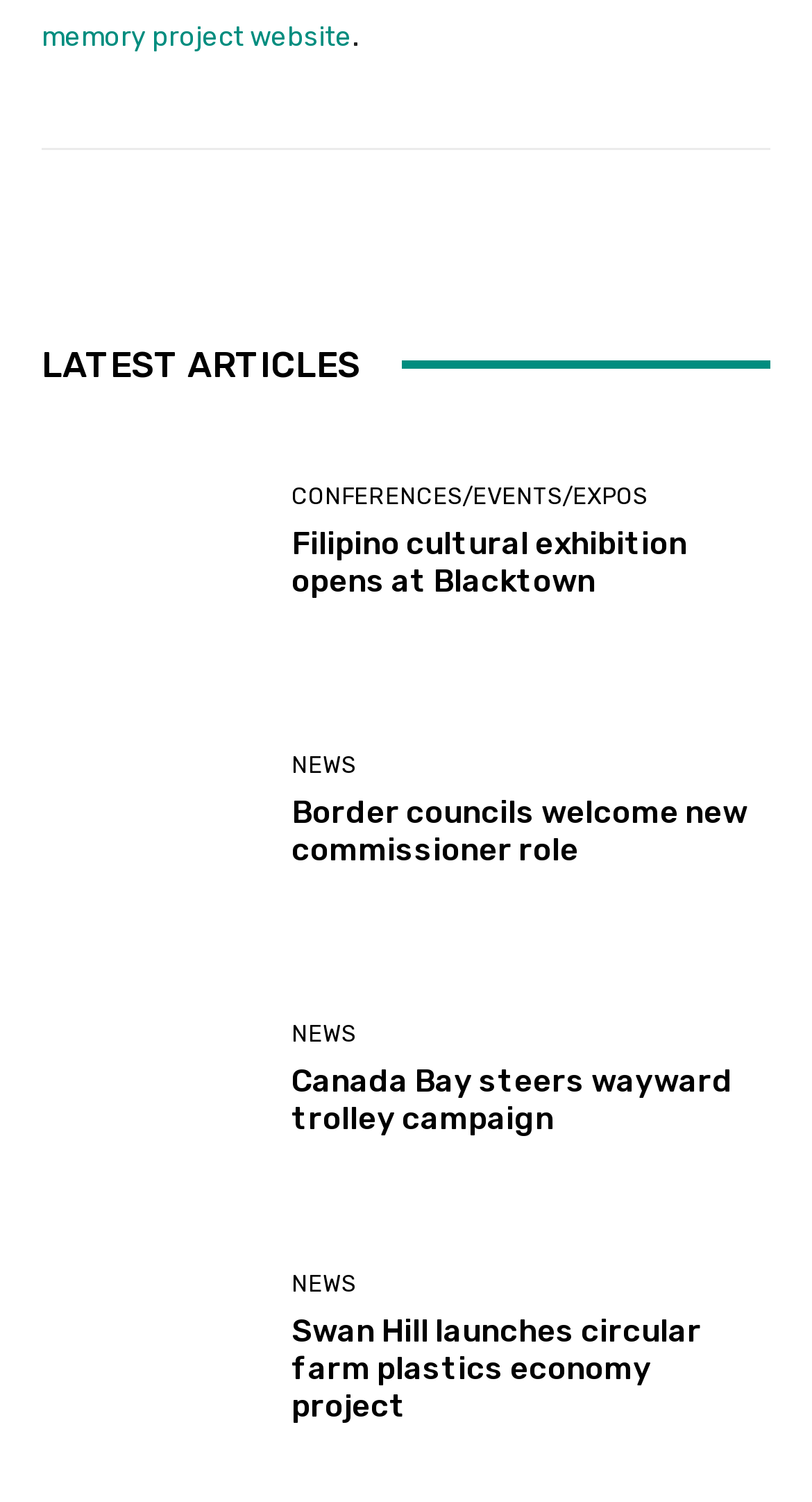Determine the bounding box coordinates of the area to click in order to meet this instruction: "visit the memory project website".

[0.051, 0.013, 0.433, 0.034]